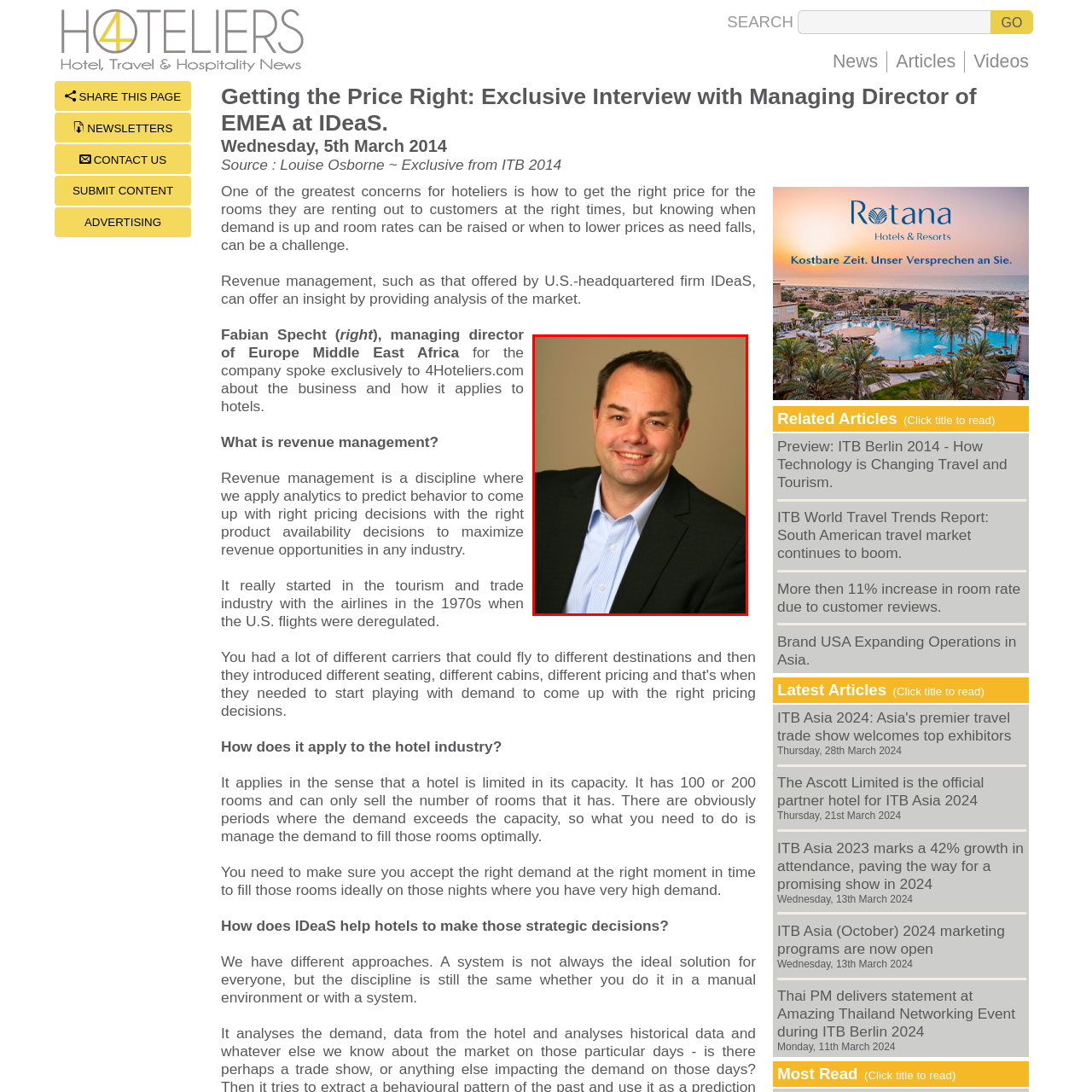Direct your attention to the area enclosed by the green rectangle and deliver a comprehensive answer to the subsequent question, using the image as your reference: 
What is the man's role?

According to the caption, the image is associated with an article featuring an interview with the Managing Director of EMEA at IDeaS, implying that the man in the portrait holds this leadership position.